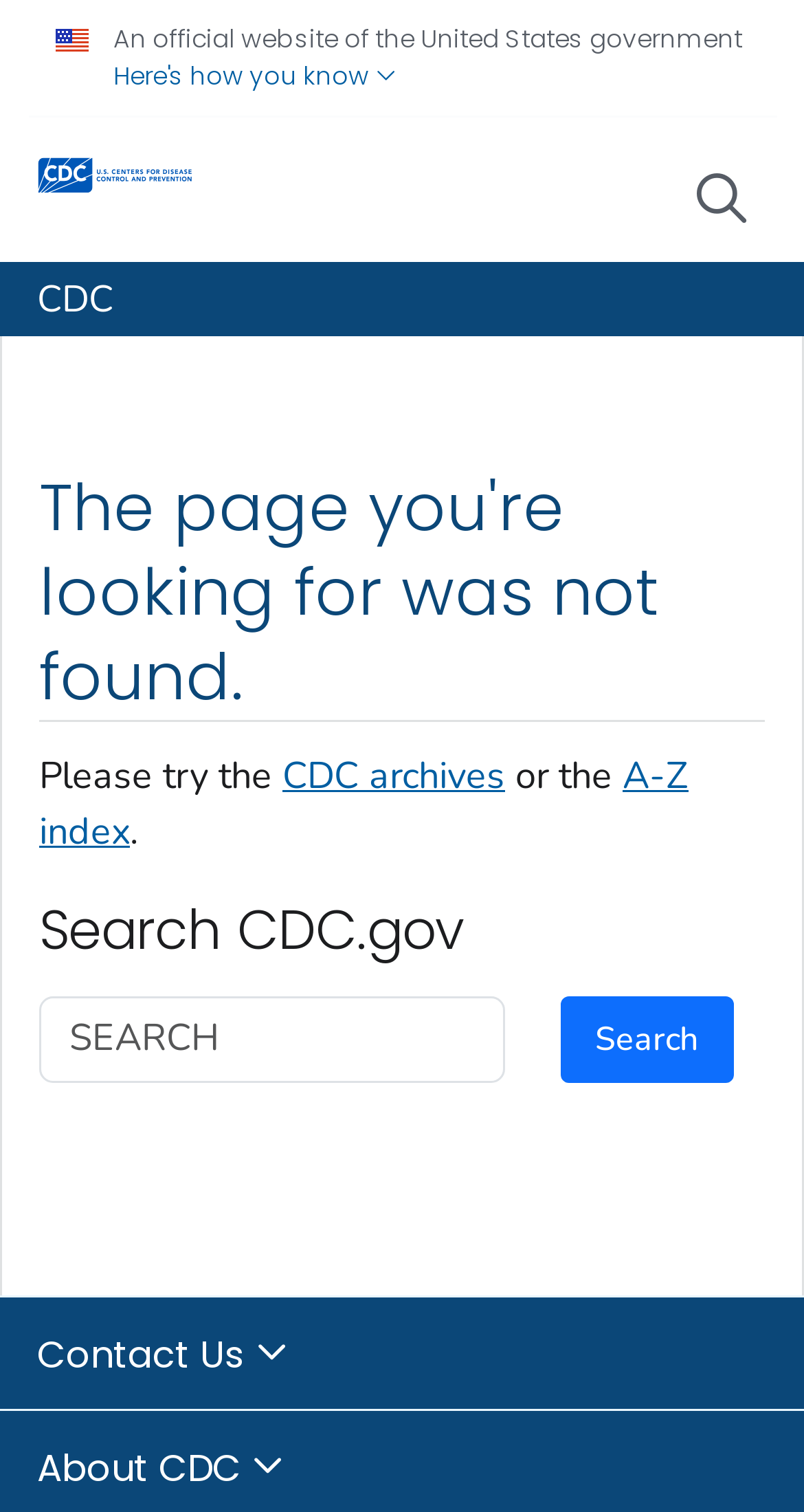Identify the bounding box coordinates of the clickable region to carry out the given instruction: "Contact Us".

[0.0, 0.857, 1.0, 0.932]